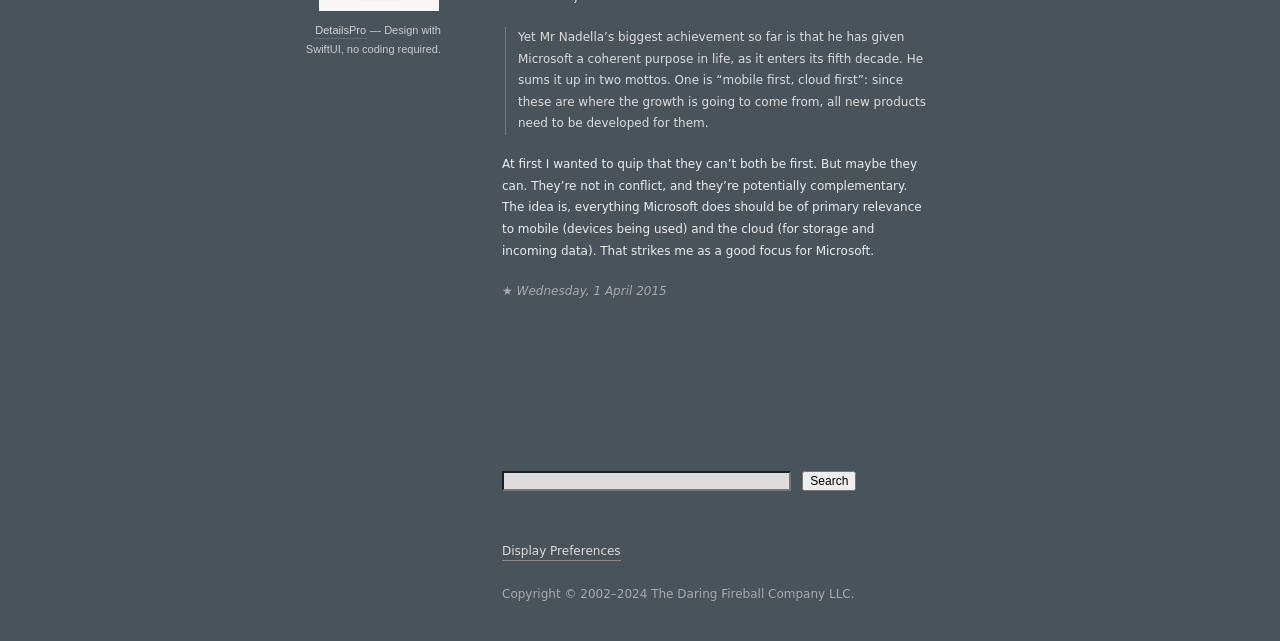Determine the bounding box for the UI element as described: "Display Preferences". The coordinates should be represented as four float numbers between 0 and 1, formatted as [left, top, right, bottom].

[0.392, 0.843, 0.485, 0.874]